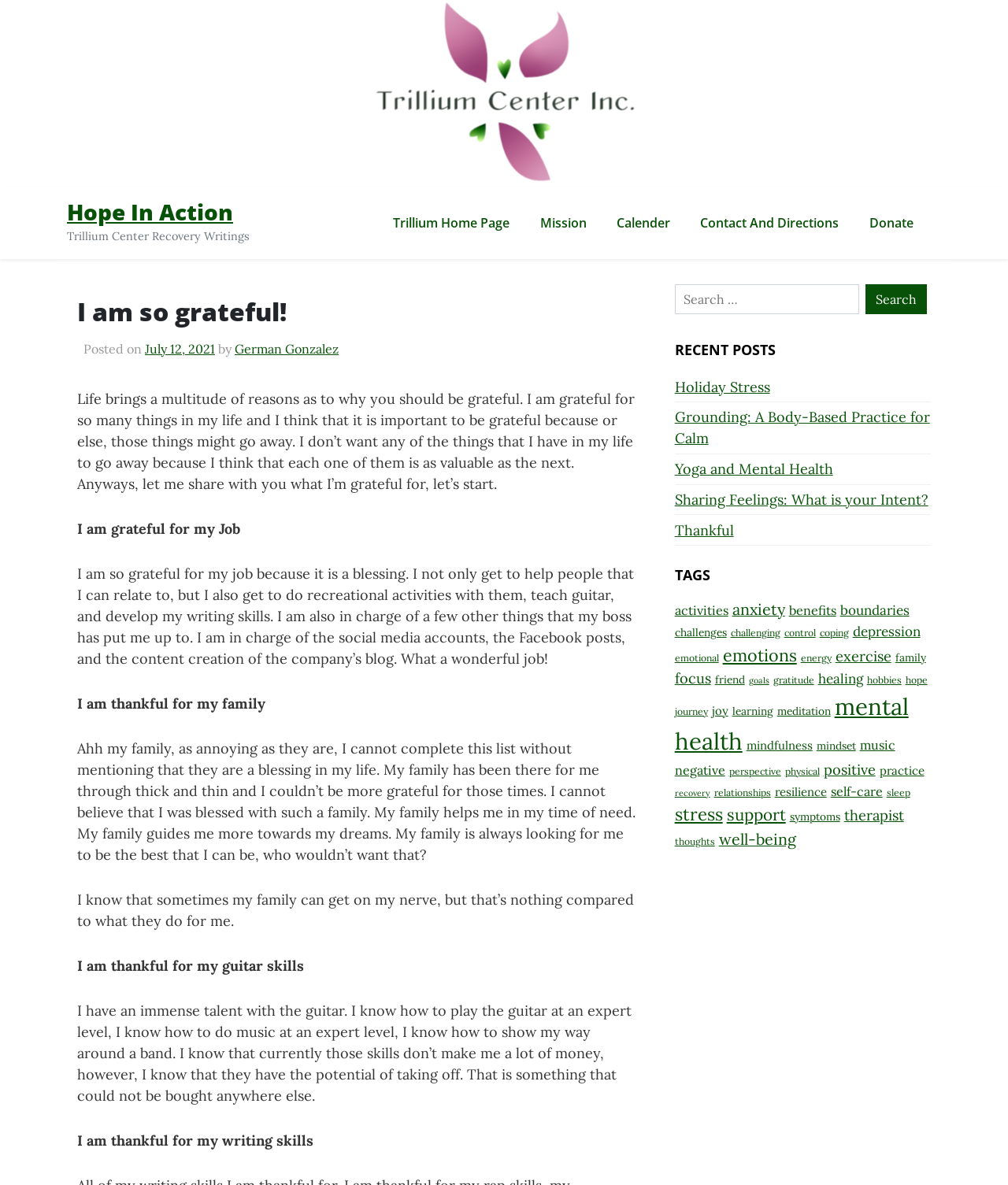What is the author of this post?
Can you provide a detailed and comprehensive answer to the question?

The author of this post is mentioned in the text 'by German Gonzalez' which is located below the heading 'I am so grateful!'.